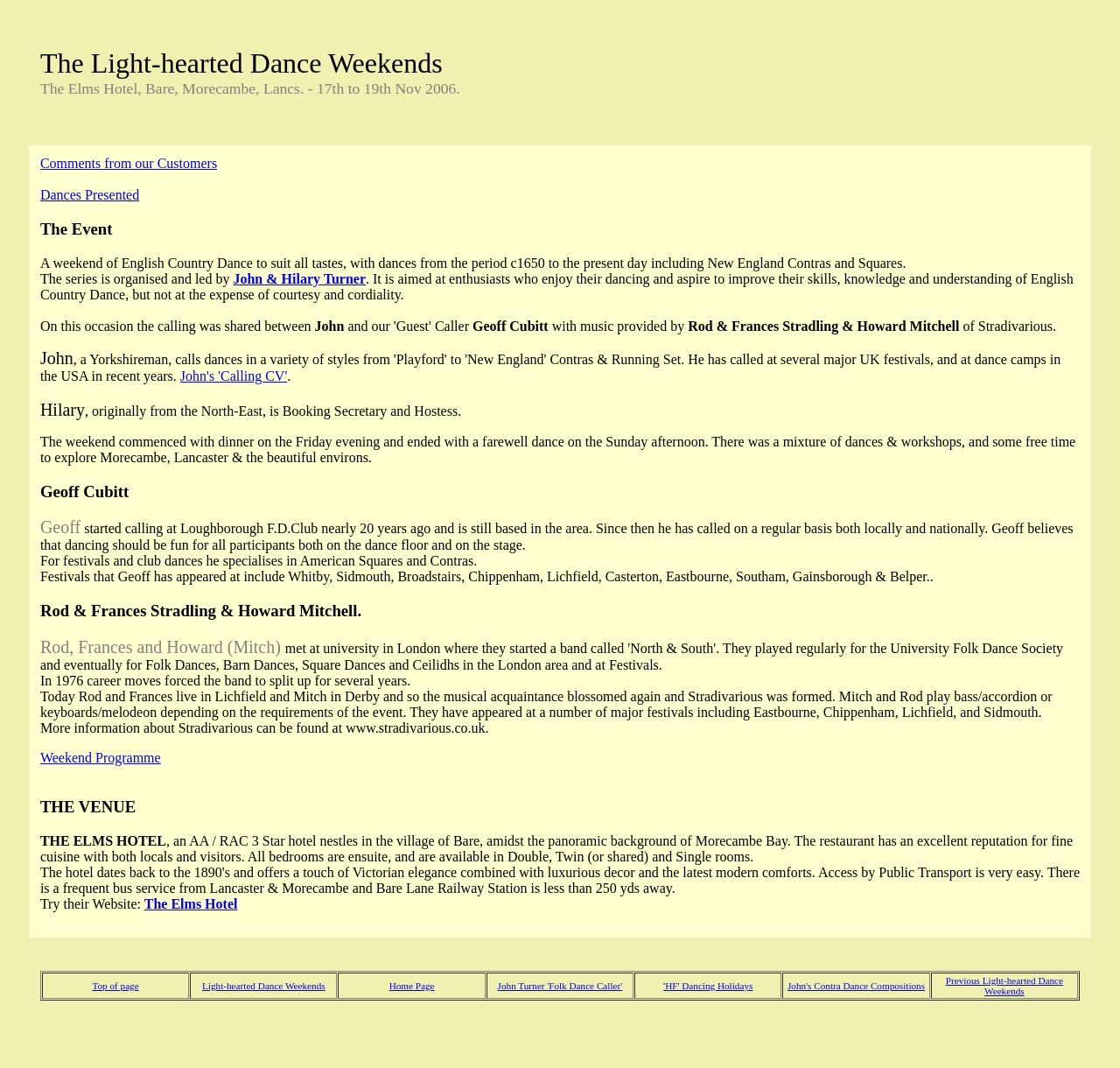Ascertain the bounding box coordinates for the UI element detailed here: "Light-hearted Dance Weekends". The coordinates should be provided as [left, top, right, bottom] with each value being a float between 0 and 1.

[0.181, 0.918, 0.29, 0.928]